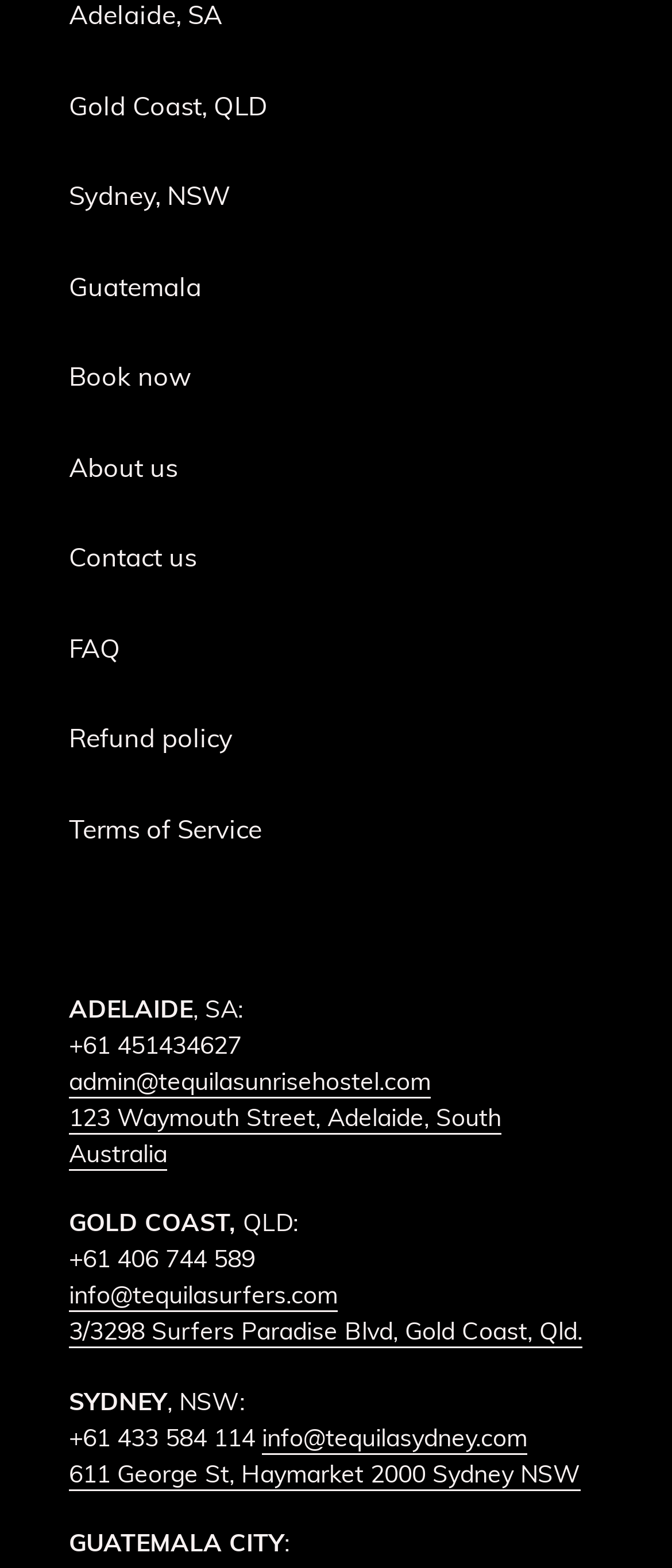Find the bounding box coordinates of the UI element according to this description: "Games".

None